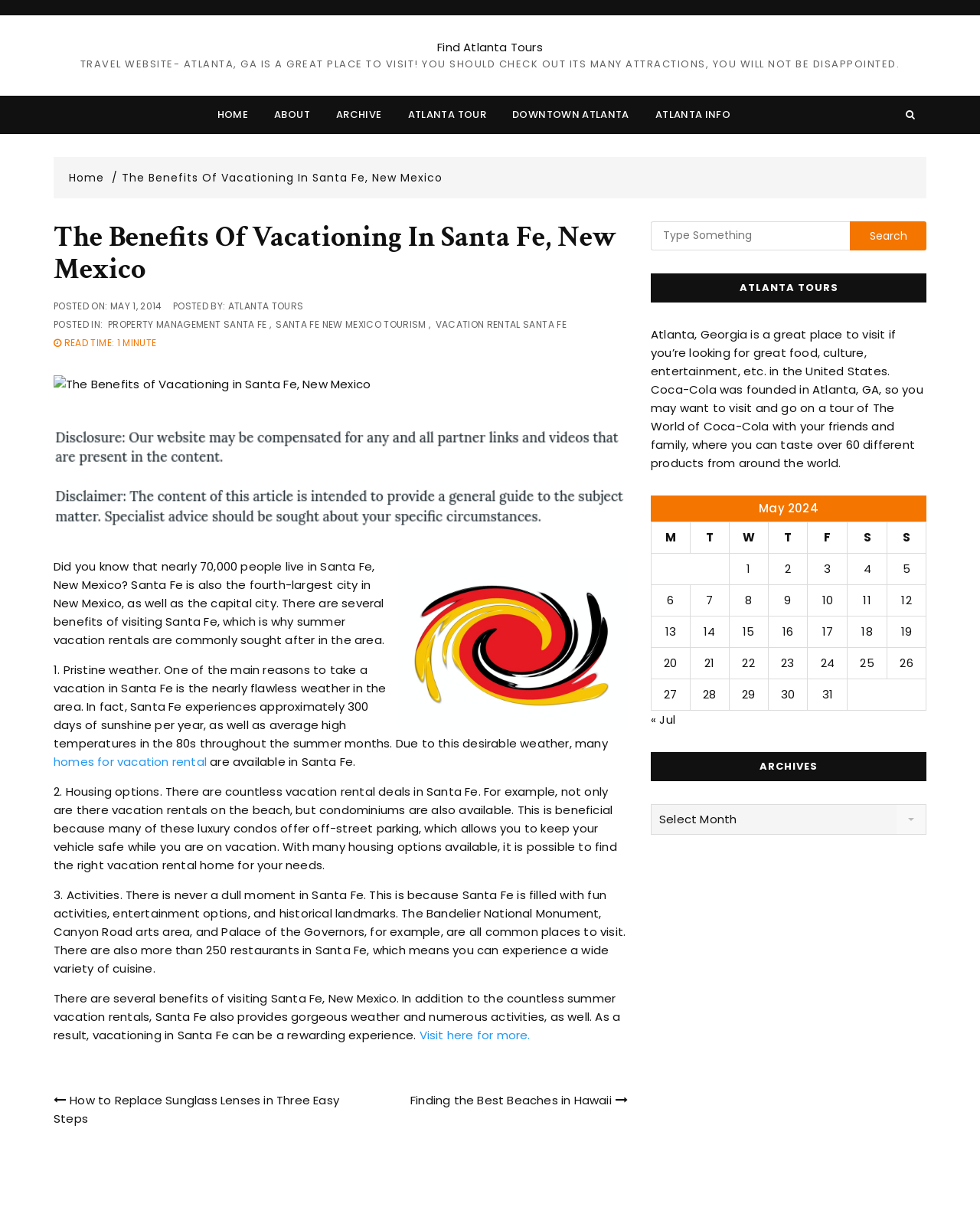Determine the bounding box coordinates for the UI element described. Format the coordinates as (top-left x, top-left y, bottom-right x, bottom-right y) and ensure all values are between 0 and 1. Element description: About

[0.268, 0.078, 0.328, 0.11]